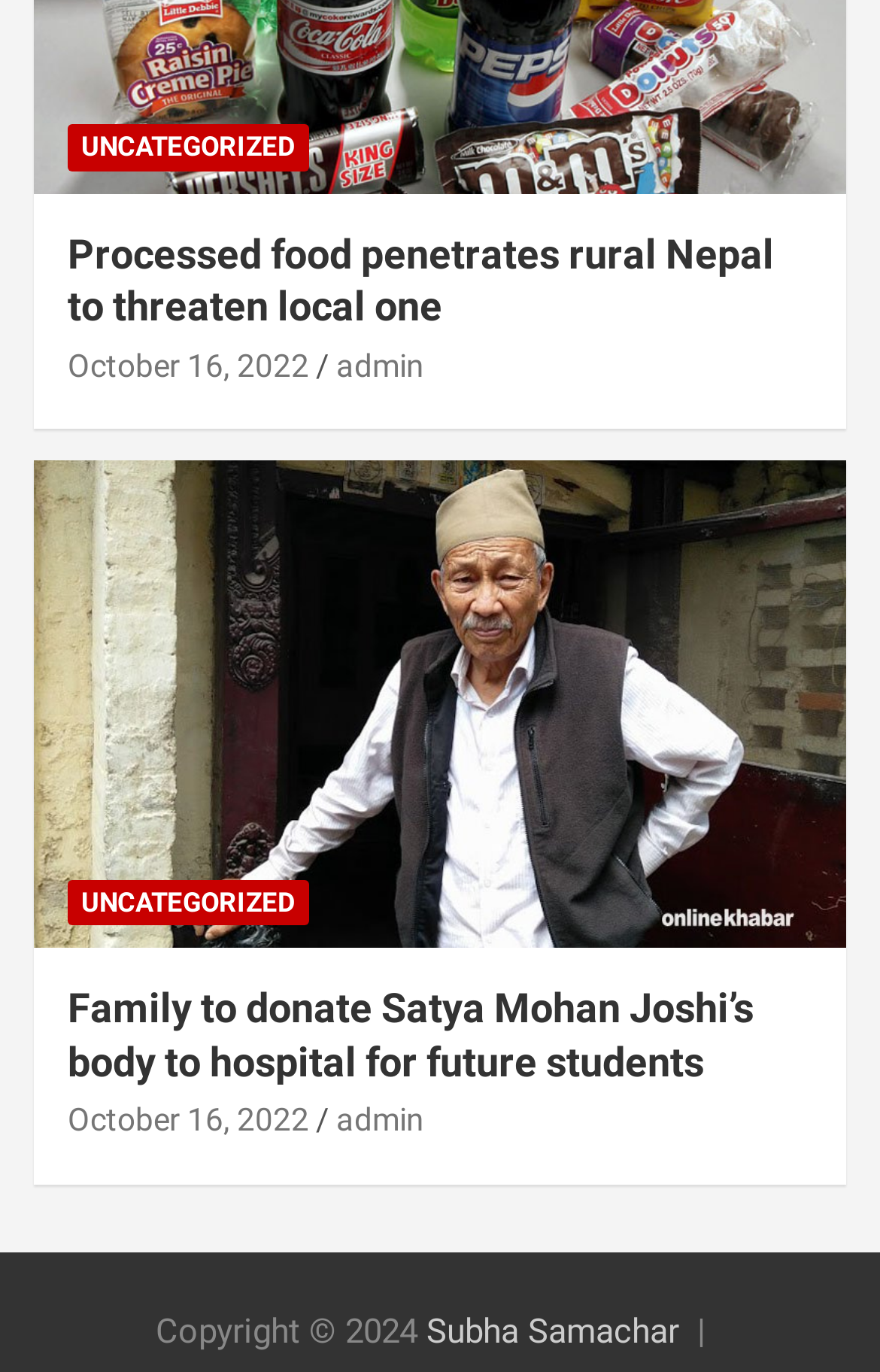Locate the bounding box coordinates of the area to click to fulfill this instruction: "go to Subha Samachar". The bounding box should be presented as four float numbers between 0 and 1, in the order [left, top, right, bottom].

[0.485, 0.955, 0.772, 0.985]